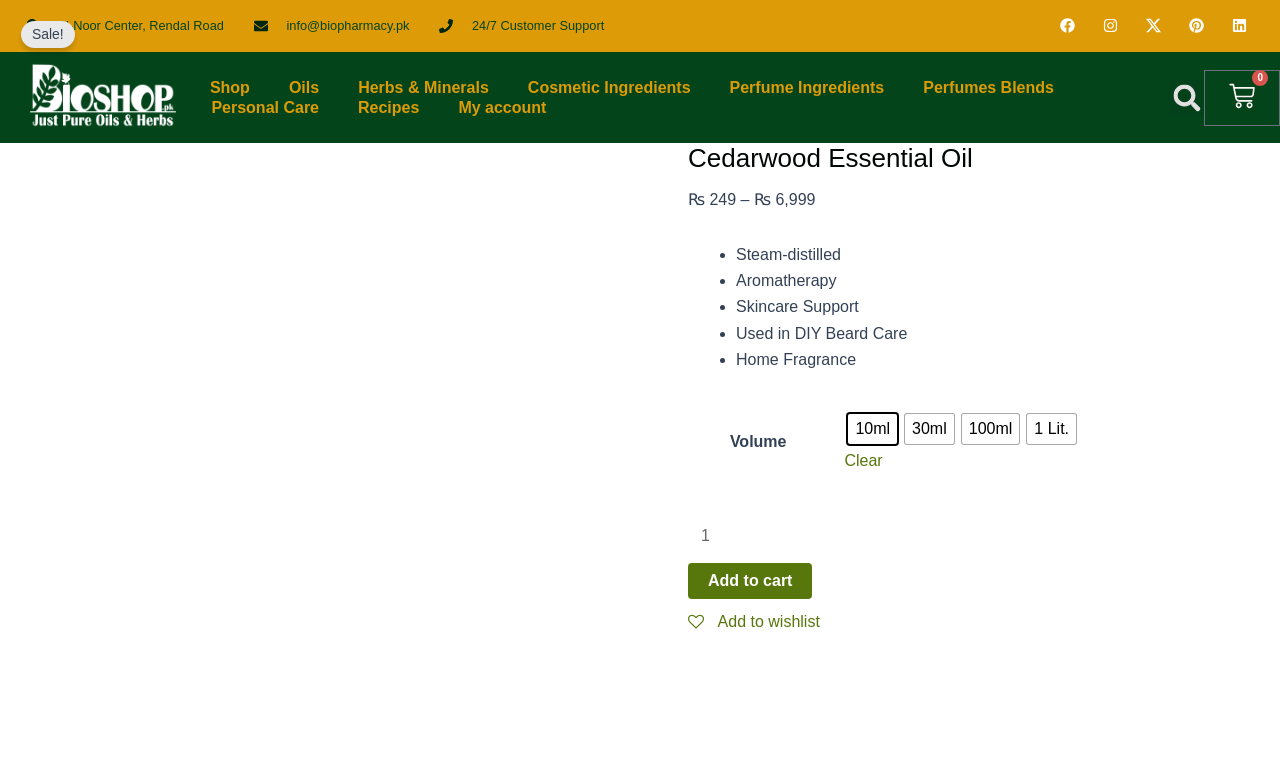What is the function of the 'Add to wishlist' button?
Use the image to give a comprehensive and detailed response to the question.

The 'Add to wishlist' button allows users to add the Cedarwood Essential Oil product to their wishlist, which is a common feature in e-commerce websites.